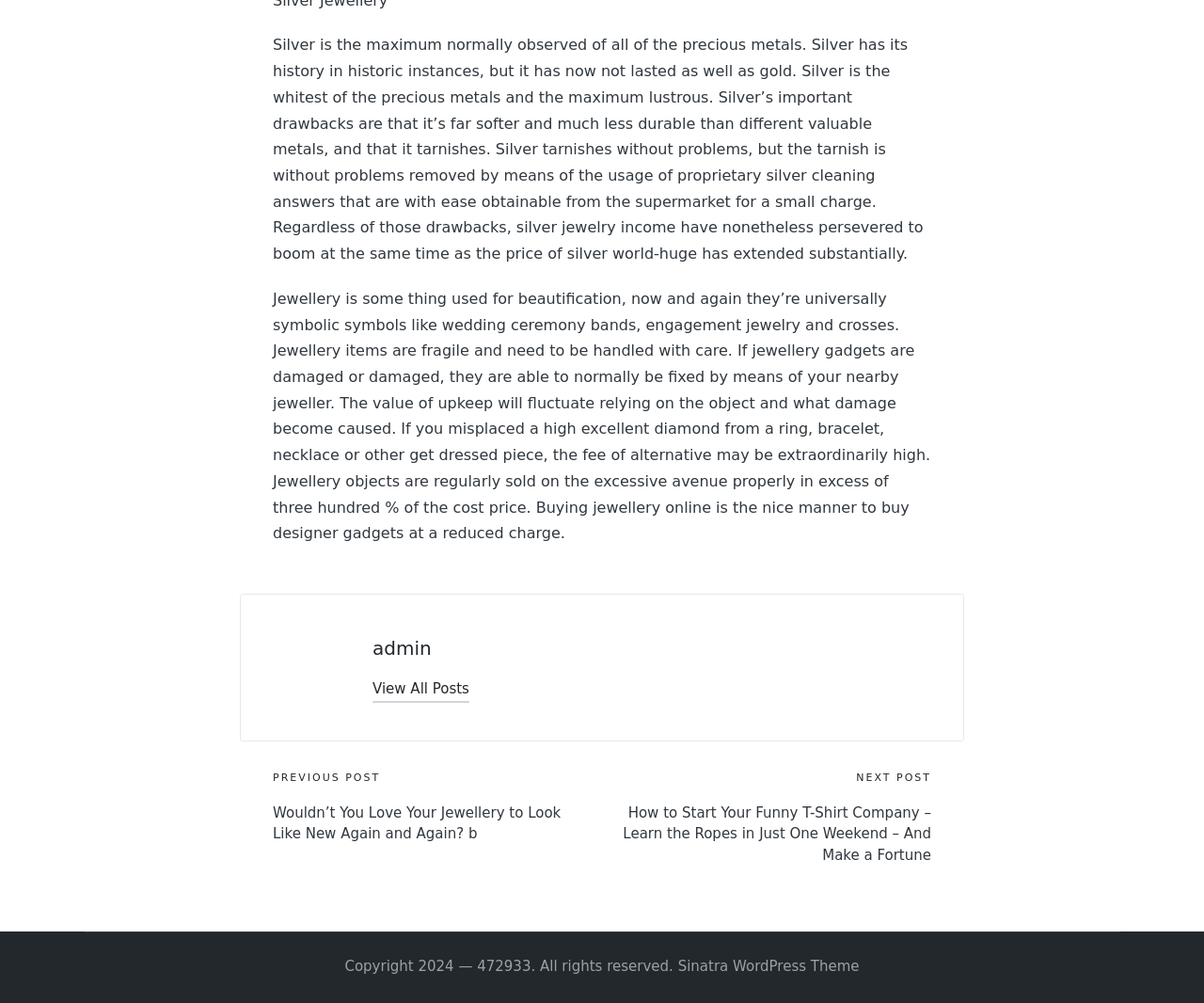Using the details from the image, please elaborate on the following question: What is the previous post about?

The link labeled 'PREVIOUS POST' points to a page titled 'Wouldn’t You Love Your Jewellery to Look Like New Again and Again?', which suggests that the previous post is about maintaining or restoring jewellery to its original condition.